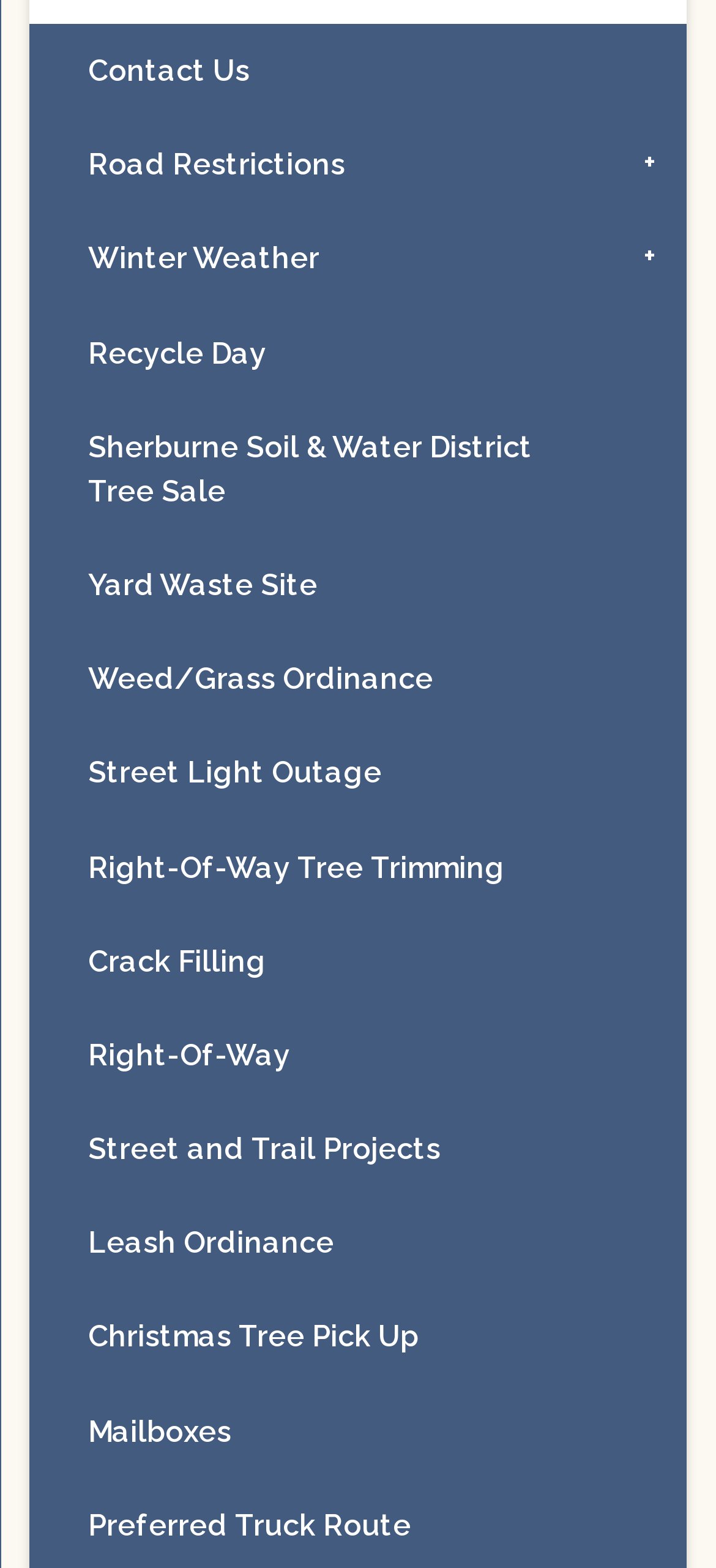Please find the bounding box for the UI element described by: "Street Light Outage".

[0.041, 0.464, 0.959, 0.524]